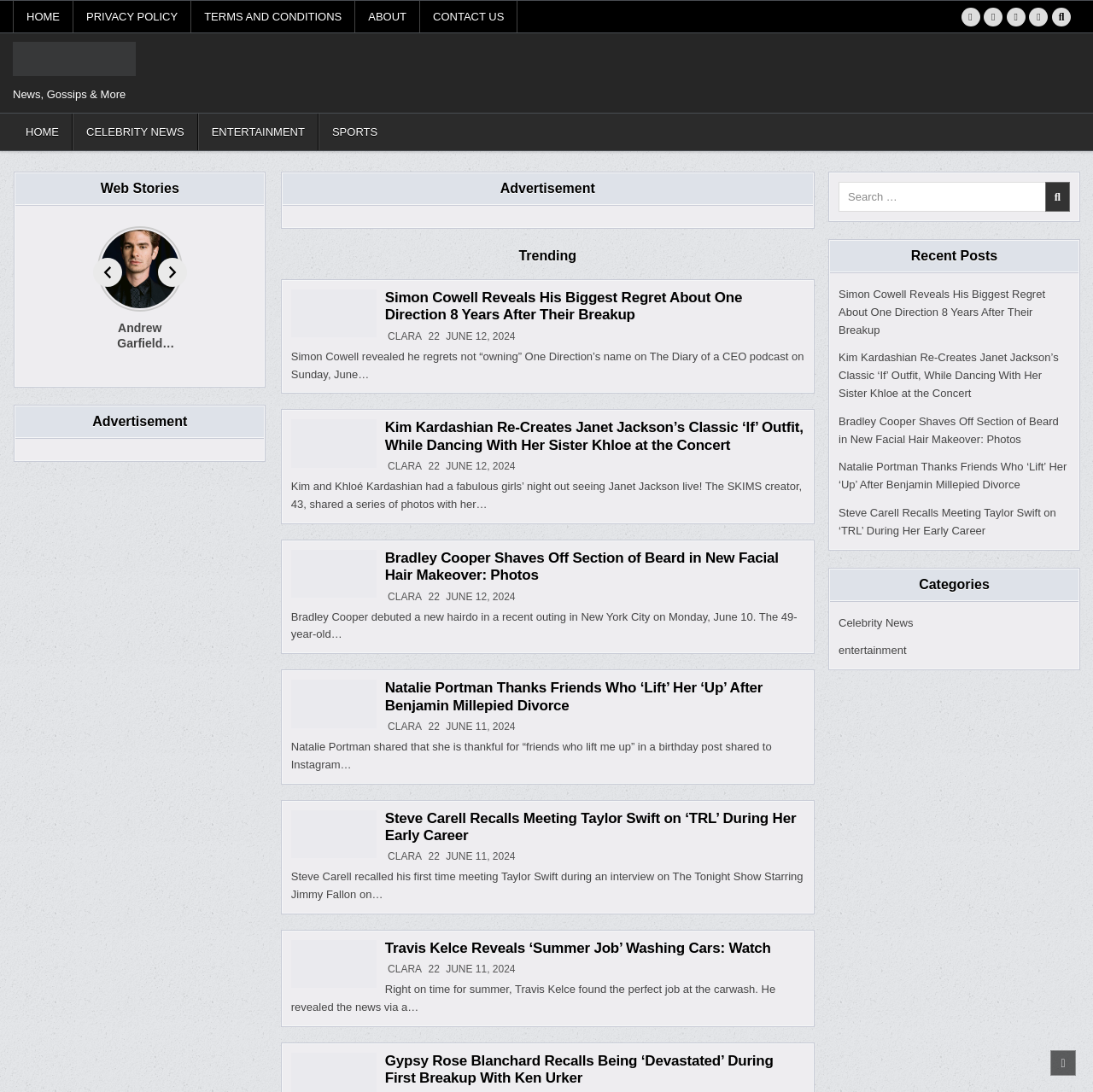Identify the bounding box coordinates of the clickable region to carry out the given instruction: "Read the news about Simon Cowell".

[0.266, 0.265, 0.736, 0.297]